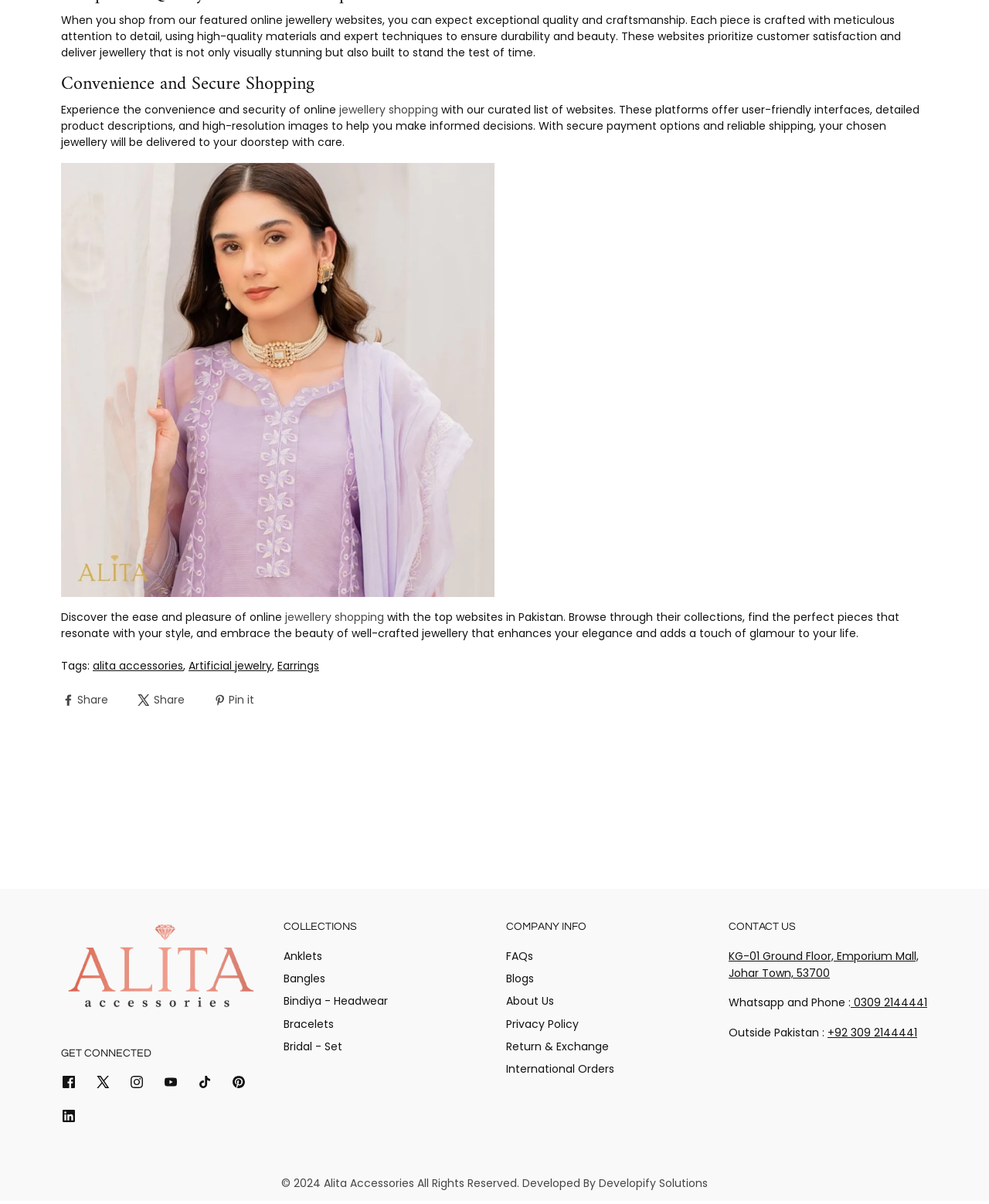Please find the bounding box coordinates of the element that must be clicked to perform the given instruction: "Get connected with Alita Accessories on Twitter". The coordinates should be four float numbers from 0 to 1, i.e., [left, top, right, bottom].

[0.087, 0.884, 0.121, 0.913]